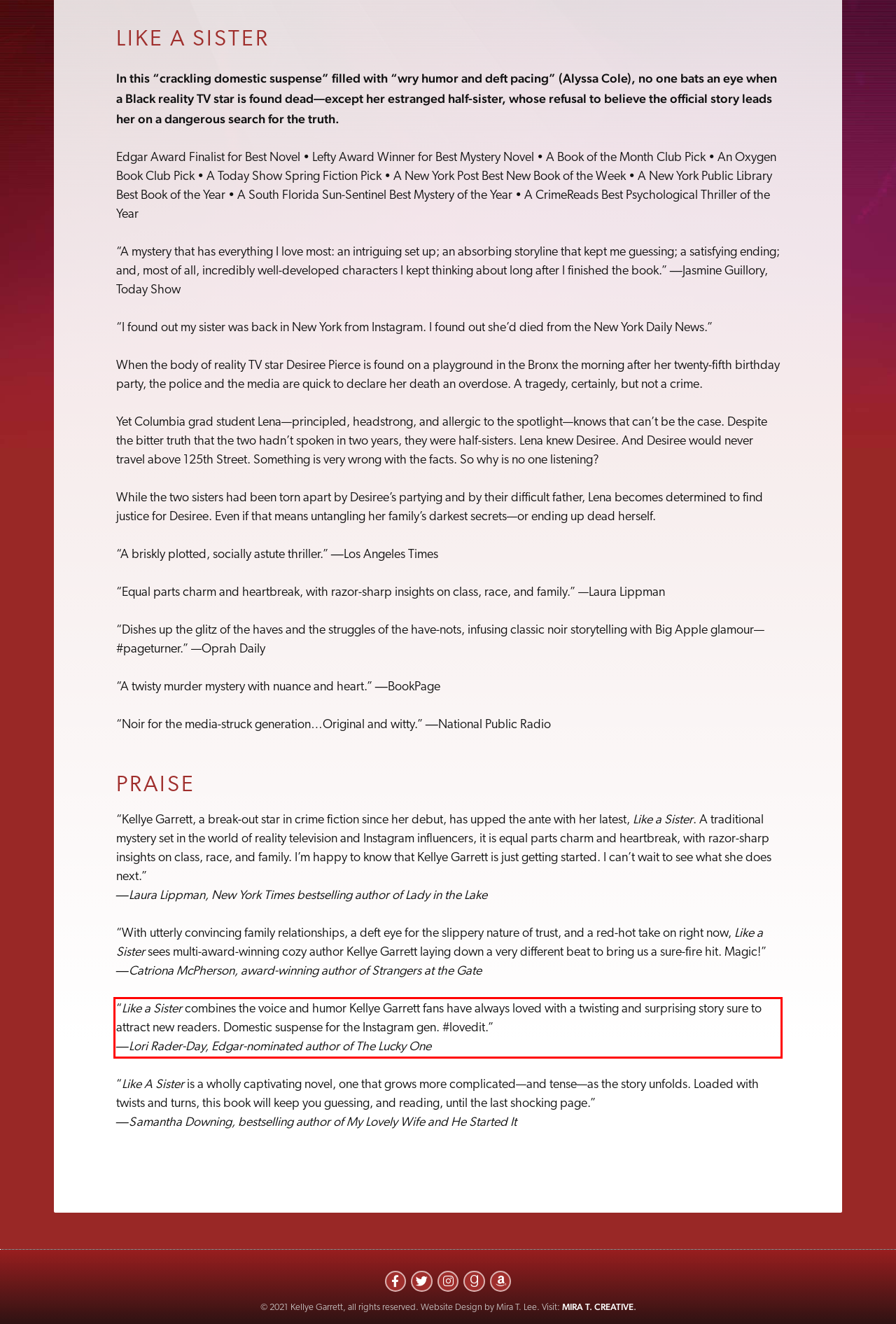Please use OCR to extract the text content from the red bounding box in the provided webpage screenshot.

“Like a Sister combines the voice and humor Kellye Garrett fans have always loved with a twisting and surprising story sure to attract new readers. Domestic suspense for the Instagram gen. #lovedit.” ―Lori Rader-Day, Edgar-nominated author of The Lucky One